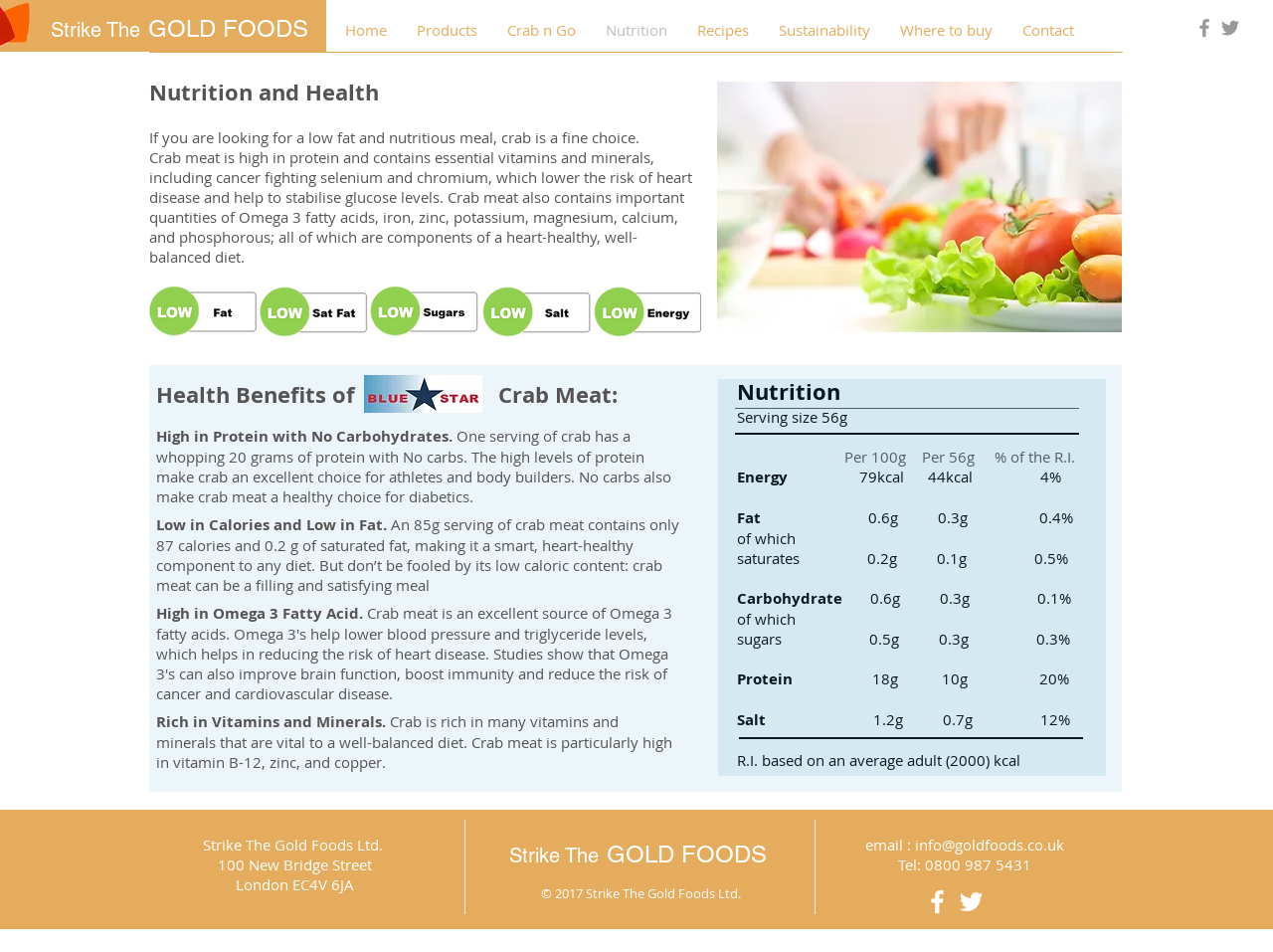Please give a short response to the question using one word or a phrase:
What is the percentage of the recommended daily intake of protein in a serving of crab meat?

20%